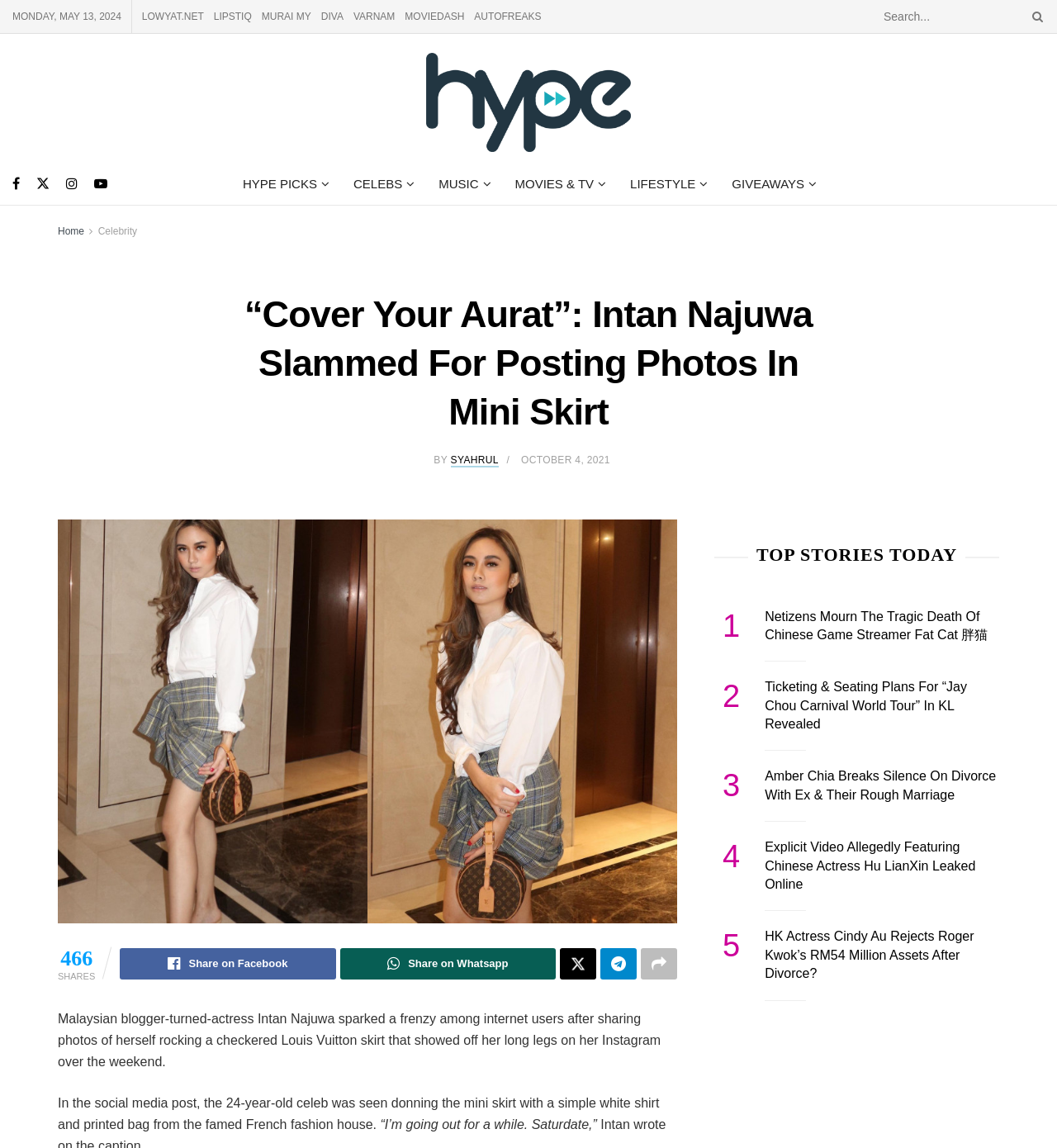How many shares does the article have?
Give a detailed explanation using the information visible in the image.

I found the number of shares by looking at the bottom of the article, where the share count is typically displayed. The exact text is '466'.